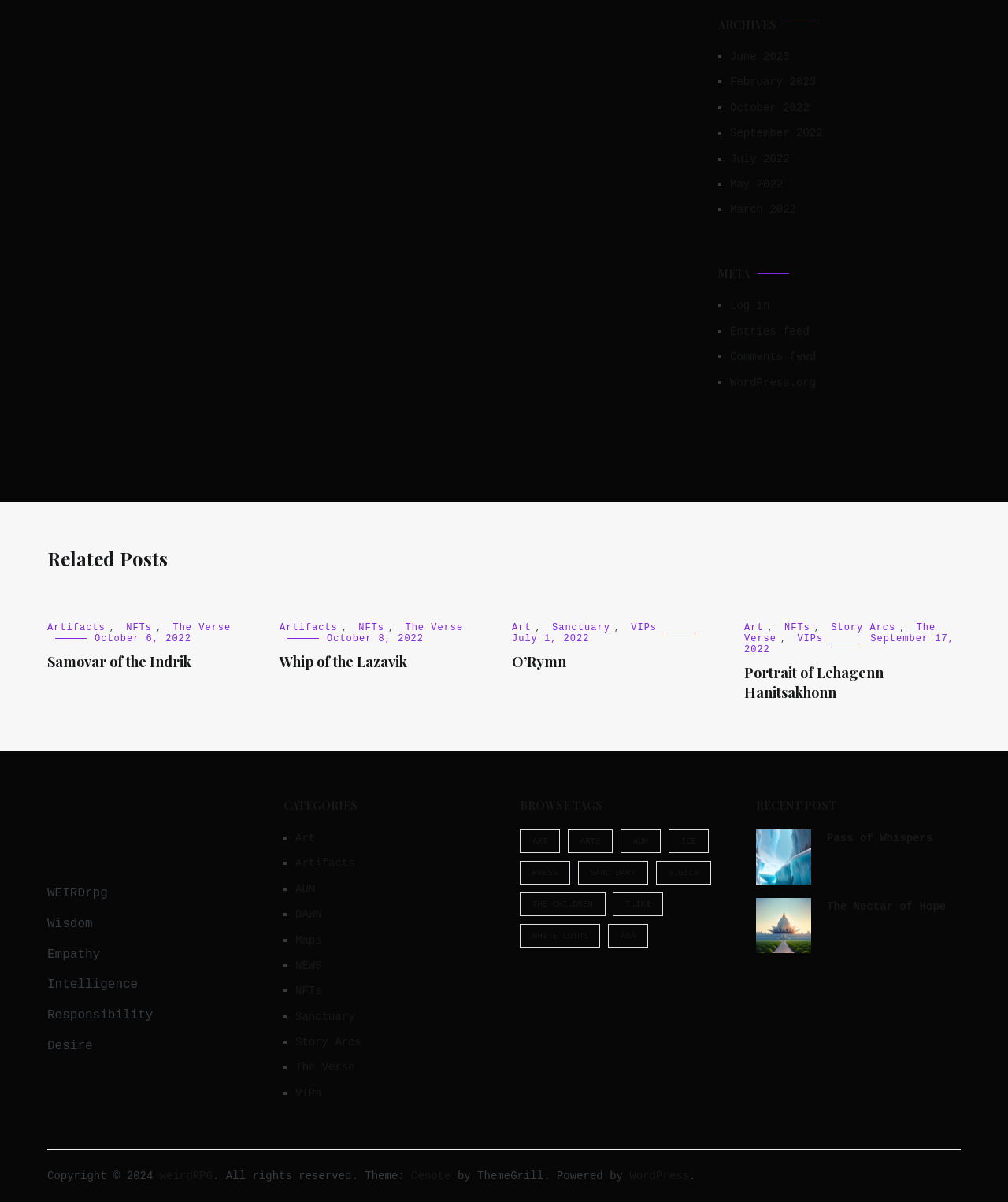Can you find the bounding box coordinates for the element to click on to achieve the instruction: "Read 'Portrait of Lehagenn Hanitsakhonn'"?

[0.738, 0.552, 0.953, 0.585]